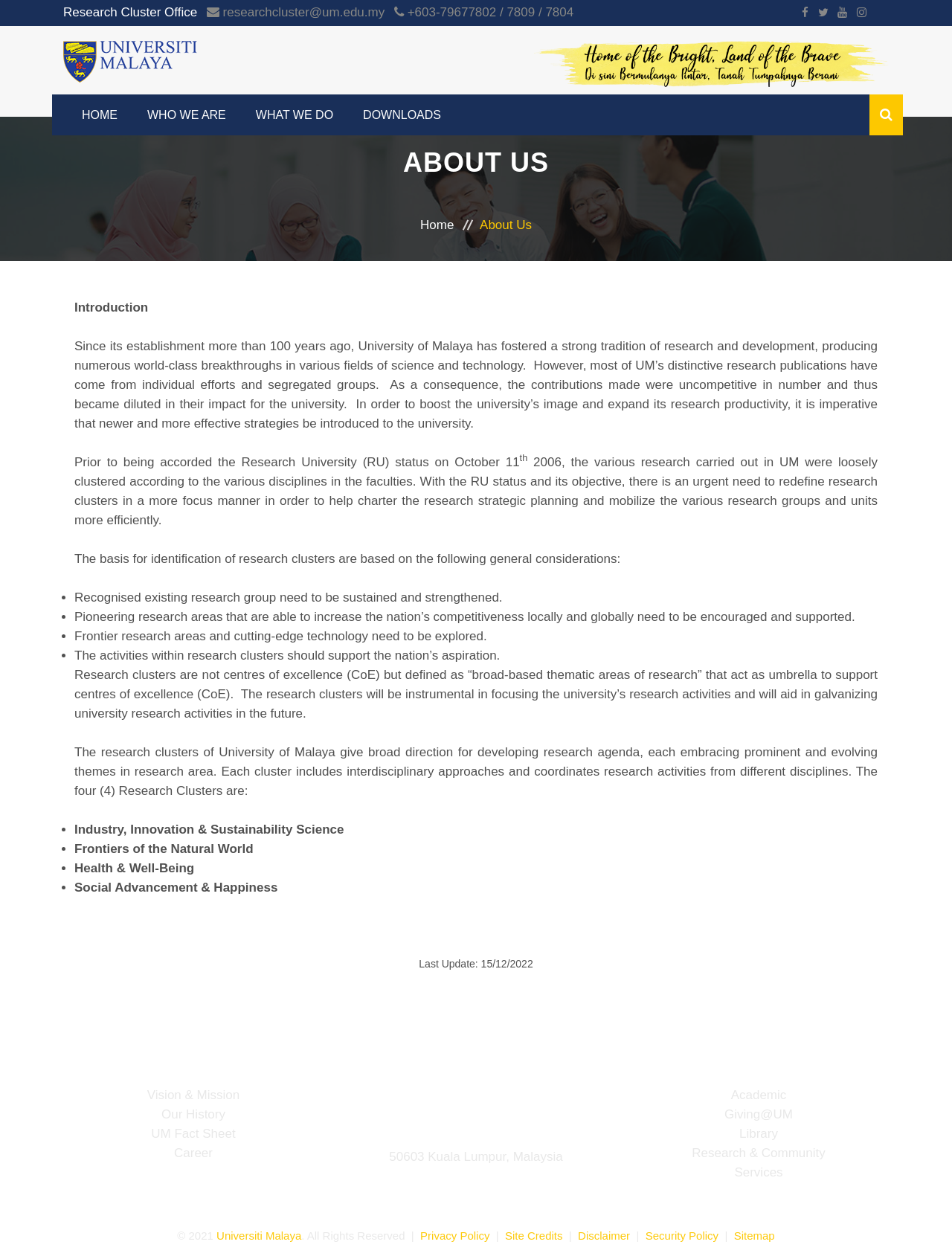Identify the bounding box coordinates of the section that should be clicked to achieve the task described: "View the ABOUT US section".

[0.066, 0.116, 0.934, 0.142]